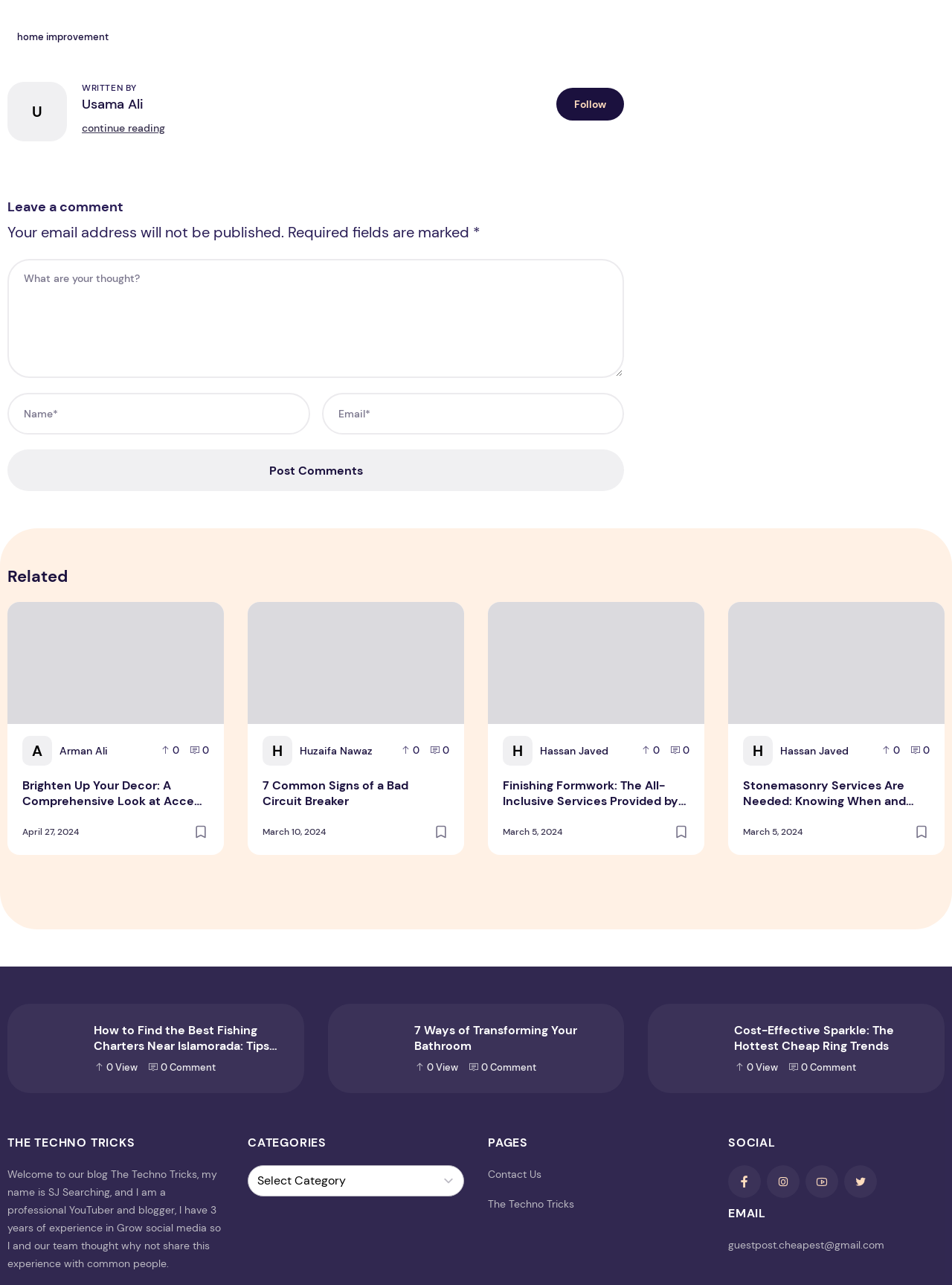Answer this question in one word or a short phrase: What is the name of the blogger?

SJ Searching